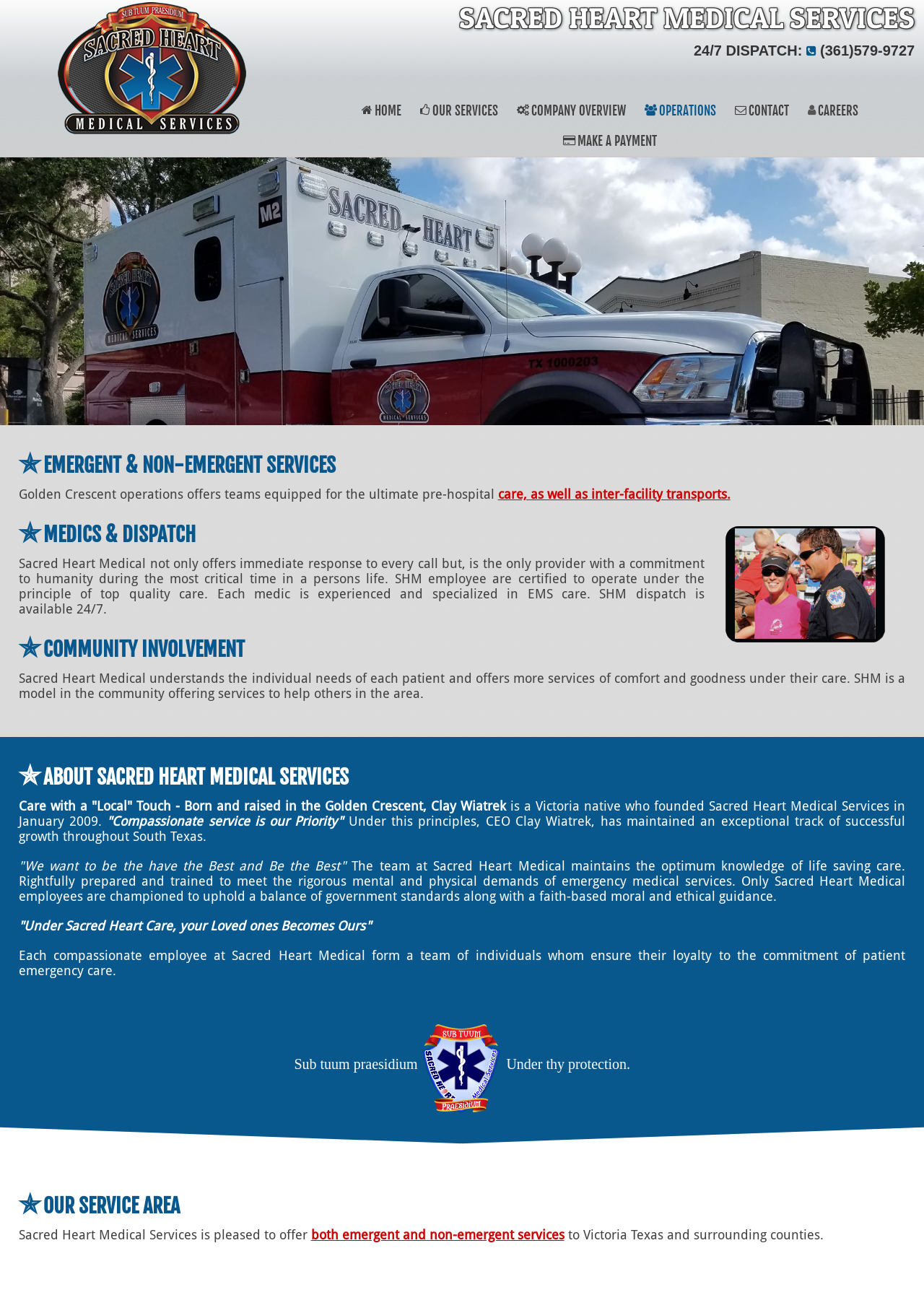Create a detailed narrative of the webpage’s visual and textual elements.

The webpage is about Sacred Heart Medical Services, an EMS transport provider in Victoria, Texas. At the top, there is a logo and a navigation menu with links to different sections of the website, including Home, Our Services, Company Overview, Operations, Contact, Careers, and Make a Payment.

Below the navigation menu, there is a large image that spans the entire width of the page, showcasing the company's EMS services. Above this image, there is a heading that reads "SACRED HEART MEDICAL SERVICES" in a prominent font.

To the right of the image, there is a section with a heading "24/7 DISPATCH" and a phone number "(361)579-9727". Below this section, there are three columns of text, each with a heading and a brief description. The headings are "✯EMERGENT & NON-EMERGENT SERVICES", "✯MEDICS & DISPATCH", and "✯COMMUNITY INVOLVEMENT". The descriptions provide information about the company's services, medics, and community involvement.

Further down the page, there are more sections with headings "✯ABOUT SACRED HEART MEDICAL SERVICES", "✯OUR SERVICE AREA", and a section with a Latin phrase "Sub tuum praesidium" and its English translation "Under thy protection". These sections provide more information about the company's history, mission, and service area.

Throughout the page, there are several images, including a patch for Sacred Heart Medical Services and an image of the company's EMS transport services. The overall layout of the page is clean and easy to navigate, with clear headings and concise text.